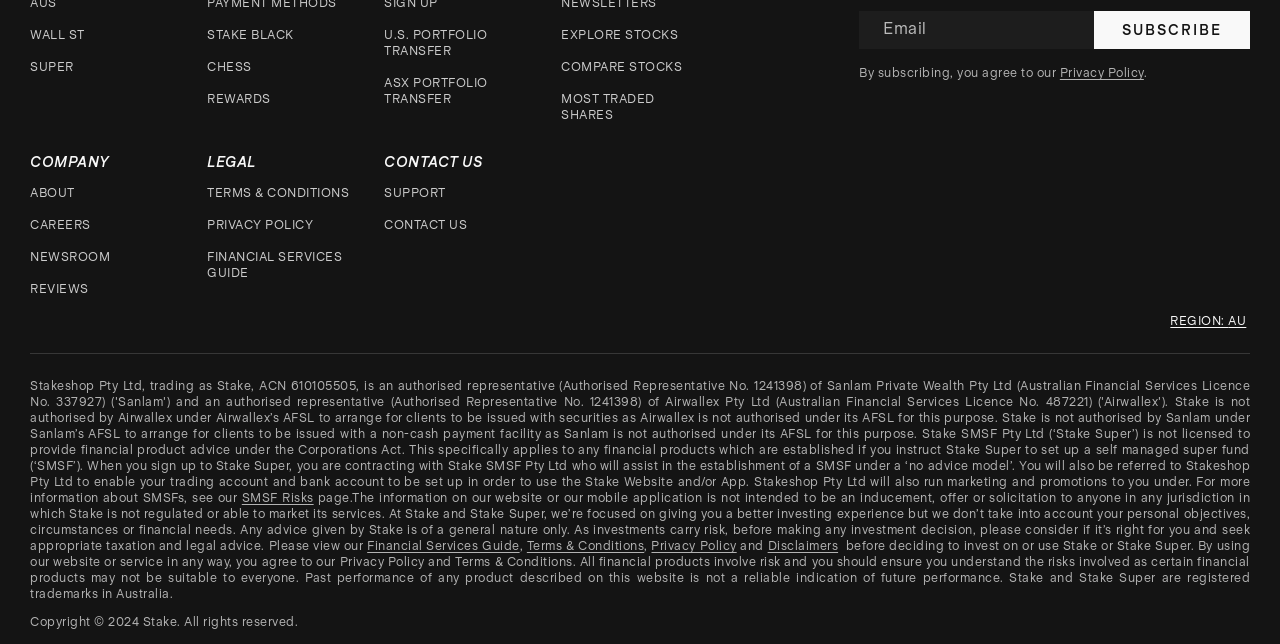What is the topmost link on the webpage?
Based on the screenshot, respond with a single word or phrase.

WALL ST